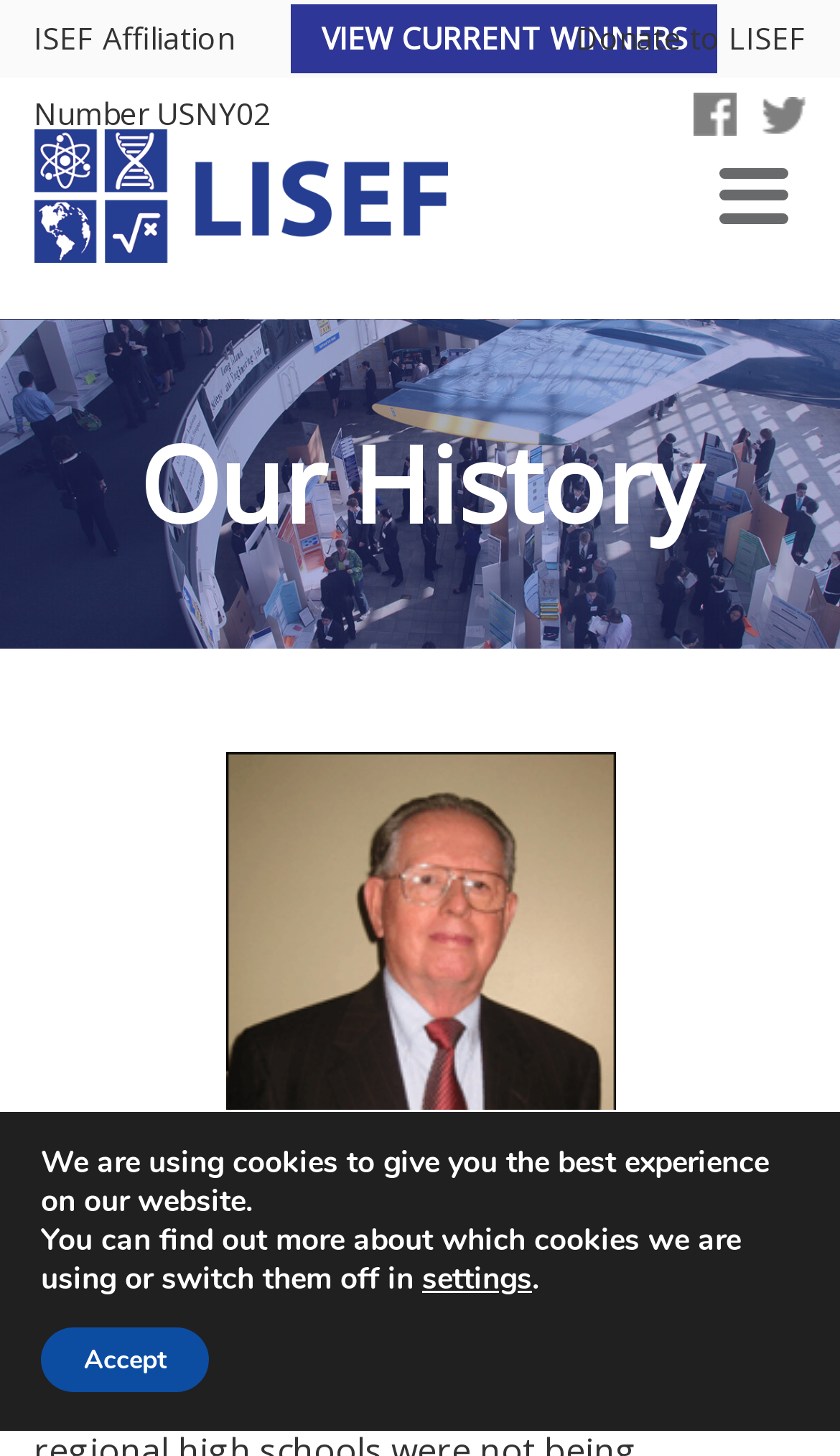What is the name of the organization?
Using the image, give a concise answer in the form of a single word or short phrase.

LI Science & Engineering Fair, Inc.